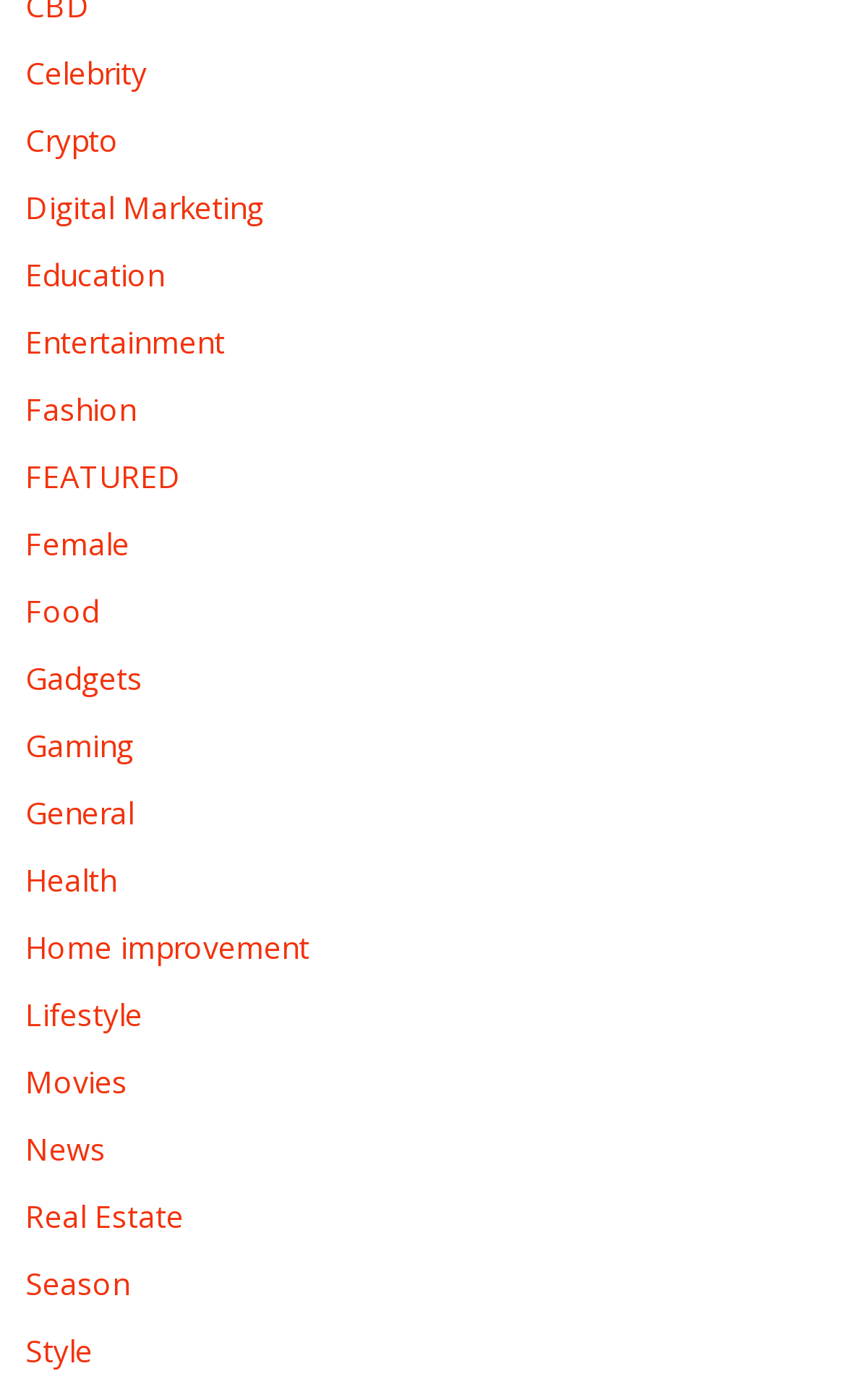Please determine the bounding box coordinates for the element that should be clicked to follow these instructions: "View Featured articles".

[0.03, 0.326, 0.215, 0.355]